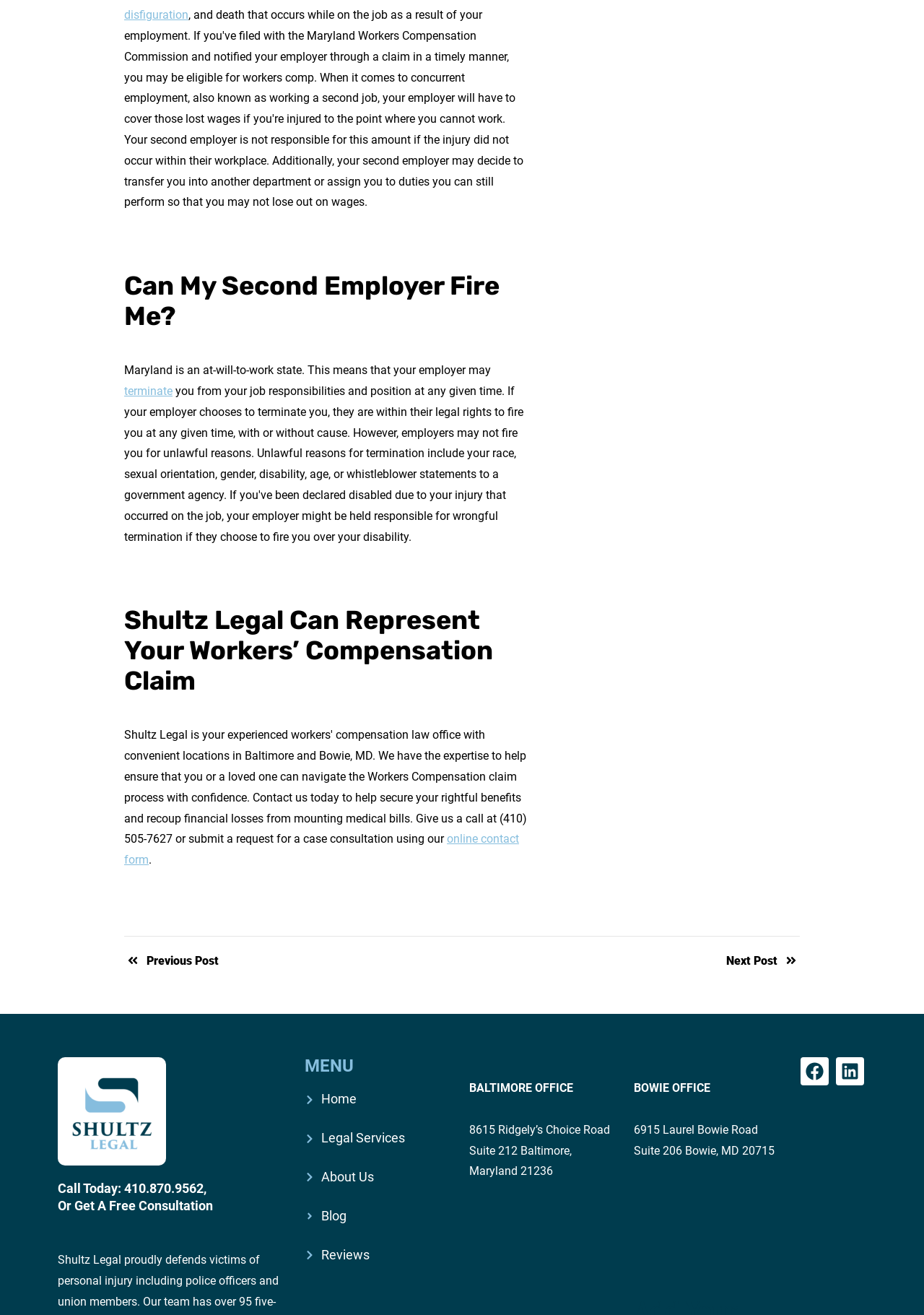What is the phone number to call for a consultation?
Refer to the image and provide a thorough answer to the question.

The webpage has a heading 'Call Today: 410.870.9562, Or Get A Free Consultation' which indicates that the phone number 410.870.9562 is for calling to get a consultation.